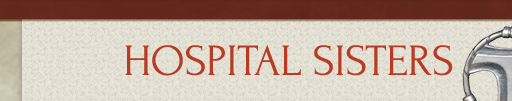Offer an in-depth caption for the image.

The image prominently features the phrase "HOSPITAL SISTERS," displayed in bold, striking red text. This phrase is situated at the top of the webpage, suggesting a central theme related to the Hospital Sisters of St. Francis. The background is a soft cream color, which contrasts effectively with the bold lettering, enhancing visibility and importance. This design element signifies the identity of the organization and likely represents its mission and values, providing a welcoming and professional aesthetic to the page. The layout indicates that this text may be part of a larger header or introductory section, inviting visitors to learn more about the organization and its activities.